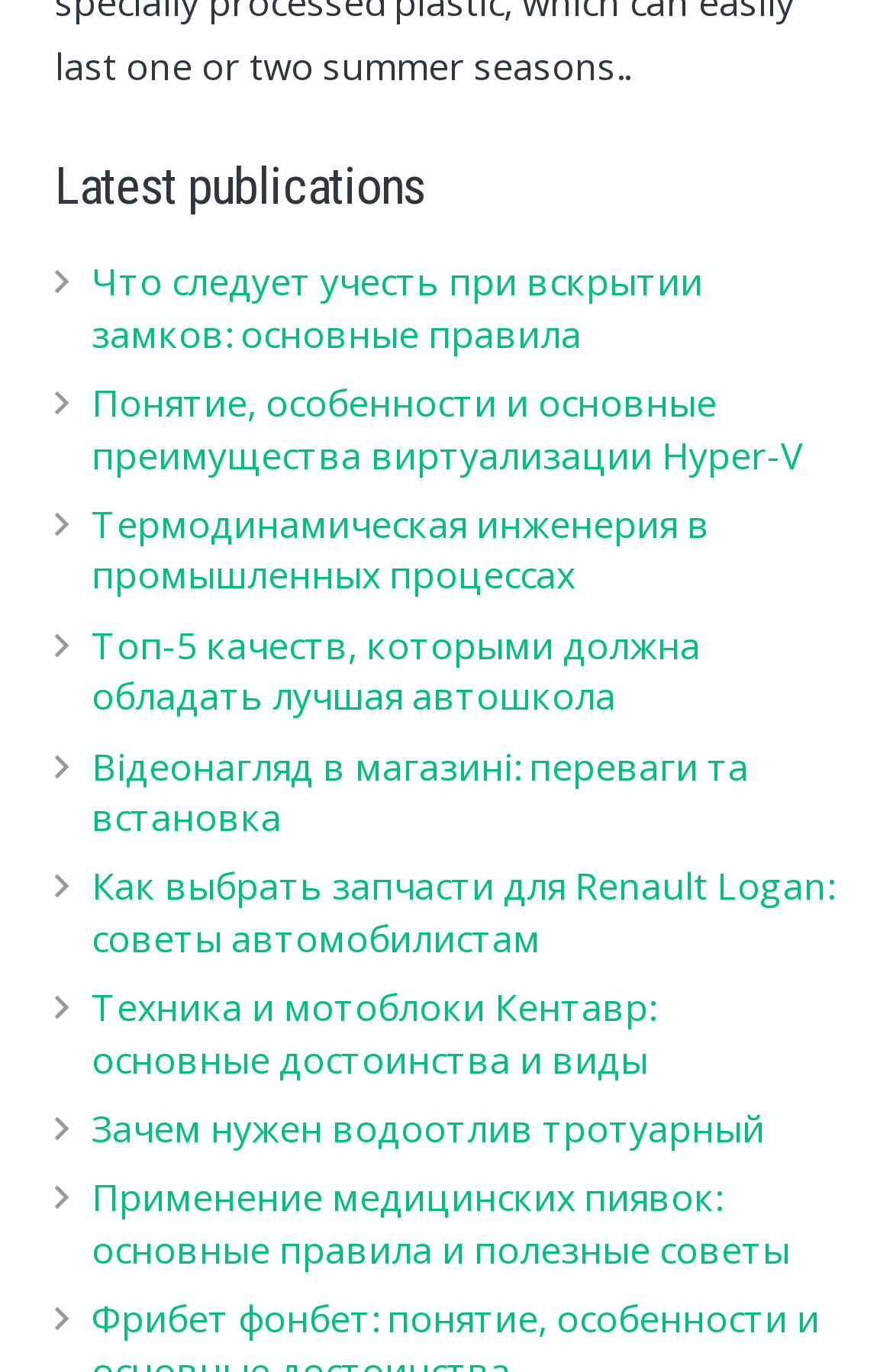Given the element description Зачем нужен водоотлив тротуарный, predict the bounding box coordinates for the UI element in the webpage screenshot. The format should be (top-left x, top-left y, bottom-right x, bottom-right y), and the values should be between 0 and 1.

[0.103, 0.804, 0.856, 0.841]